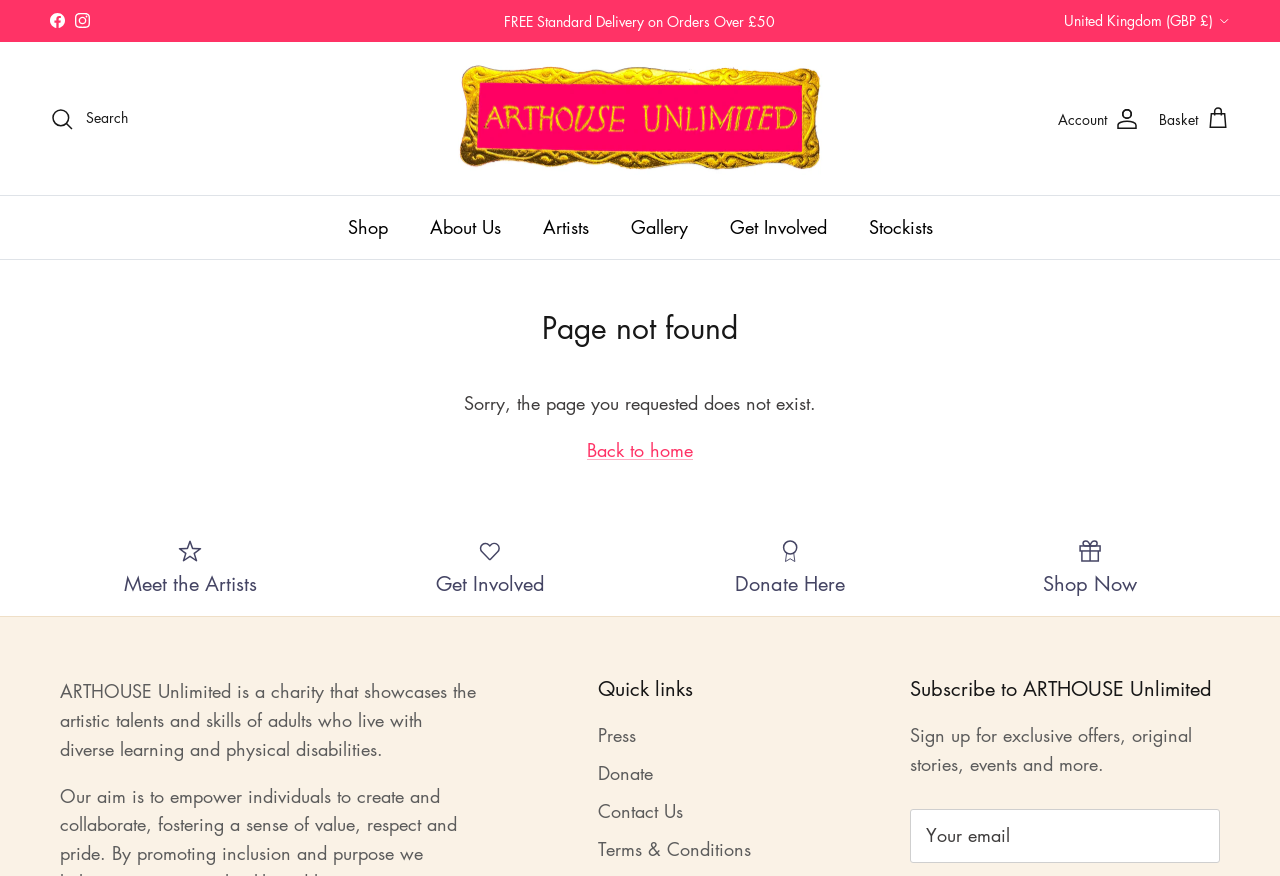Determine the bounding box coordinates of the section to be clicked to follow the instruction: "Meet the artists". The coordinates should be given as four float numbers between 0 and 1, formatted as [left, top, right, bottom].

[0.039, 0.61, 0.258, 0.681]